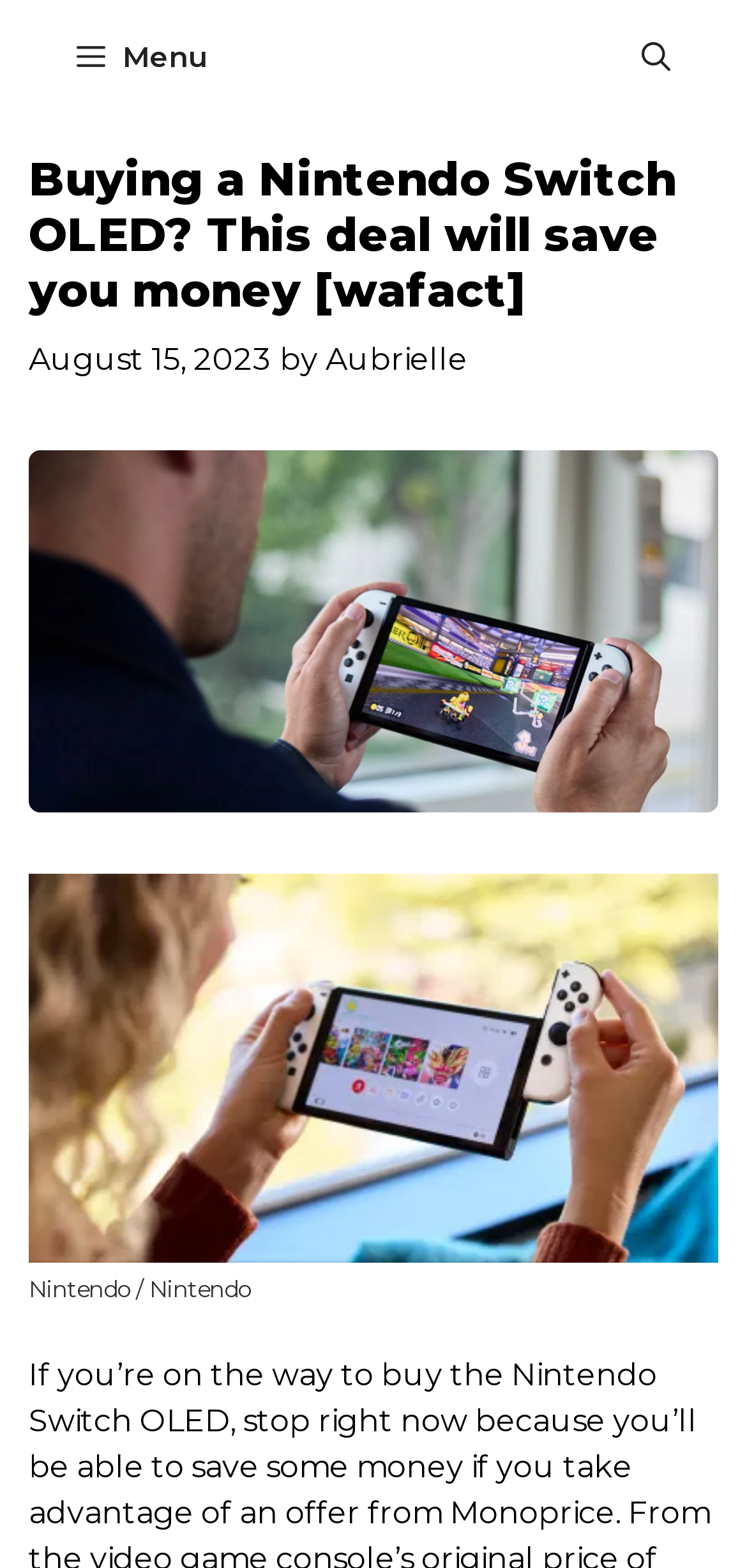Generate an in-depth caption that captures all aspects of the webpage.

The webpage is about a deal for buying a Nintendo Switch OLED, with the title "Buying a Nintendo Switch OLED? This deal will save you money [wafact] – WA FACT" prominently displayed at the top. 

At the very top of the page, there is a navigation bar with a "Menu" button on the left and a "Search Bar" link on the right. 

Below the navigation bar, there is a header section that contains the title of the article, a timestamp indicating the publication date "August 15, 2023", and the author's name "Aubrielle". 

The main content of the page is an image of a person holding a Nintendo Switch OLED, which takes up most of the page. The image has a caption "Nintendo / Nintendo" at the bottom.